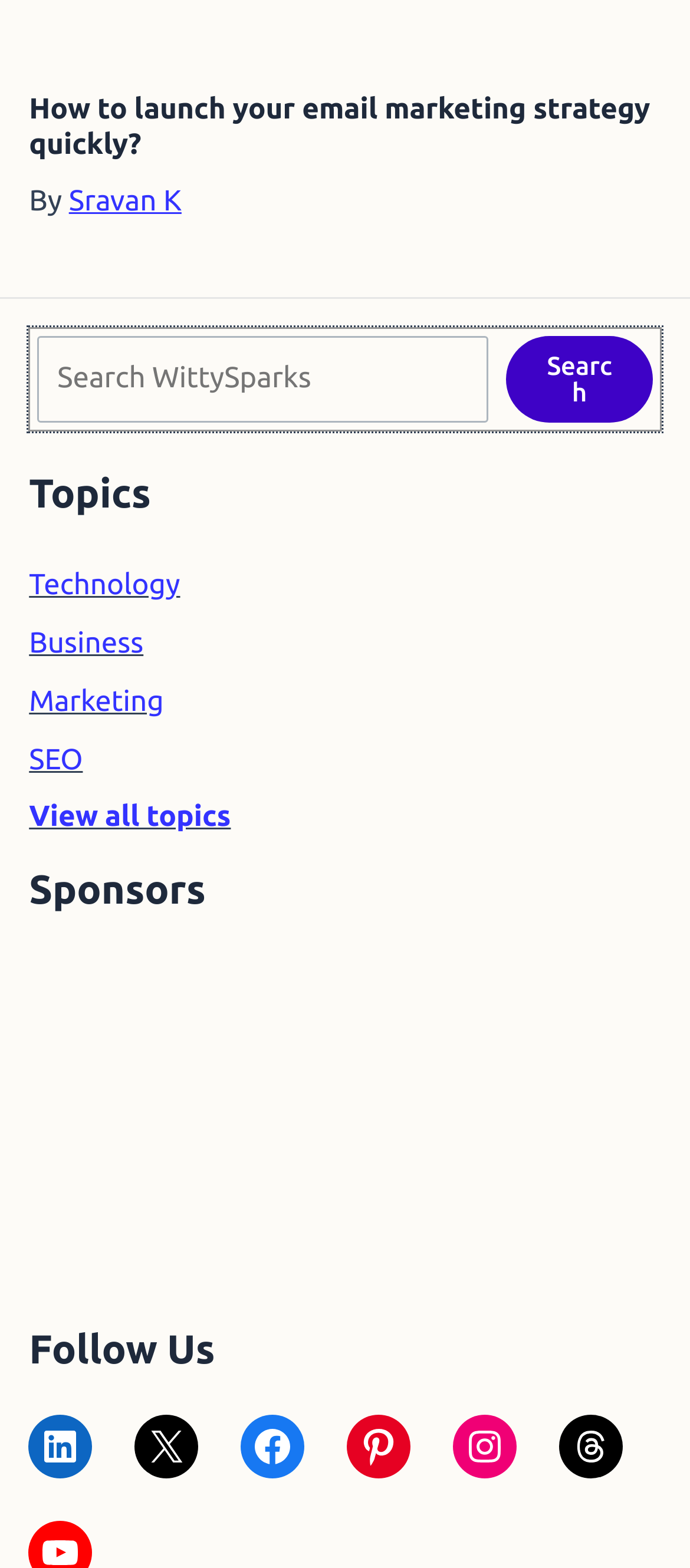Based on the image, please respond to the question with as much detail as possible:
What social media platforms can you follow WittySparks on?

The social media platforms that you can follow WittySparks on can be determined by looking at the links 'Nishitha LinkedIn Profile', 'WittySparks Twitter Profile', 'WittySparks Facebook Page', 'WittySparks Pinterest Profile', and 'WittySparks Instagram Profile' which are located in the 'Follow Us' section of the footer.